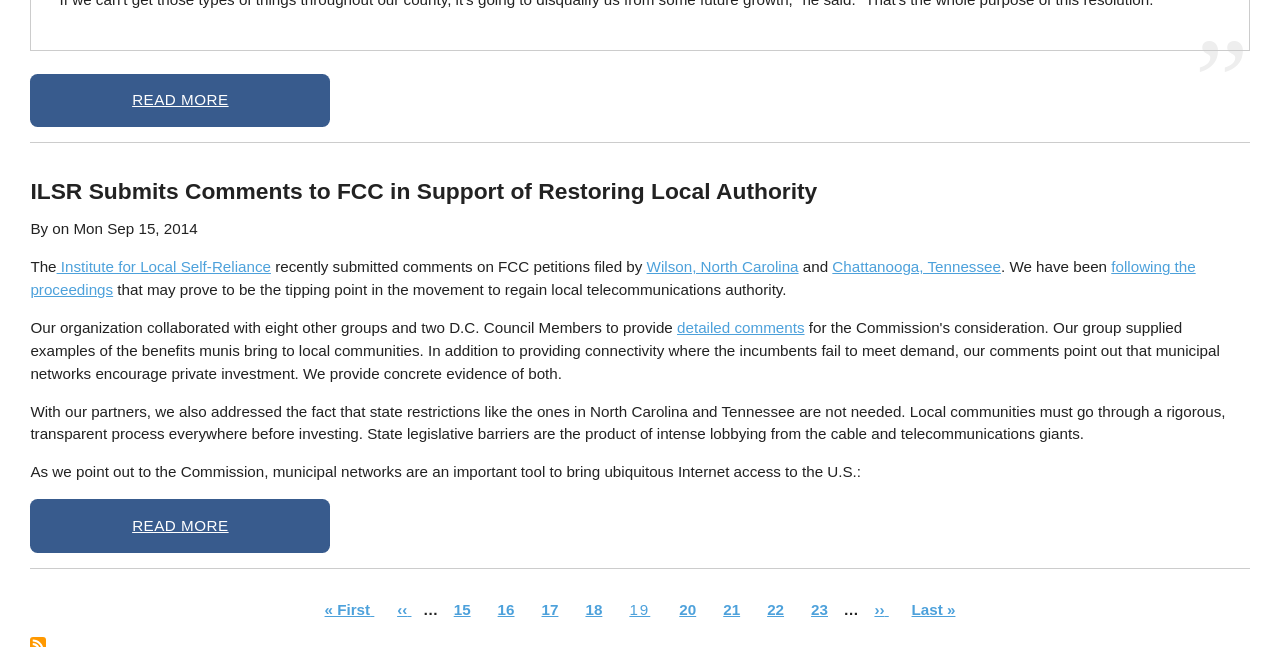Who submitted comments to the FCC?
Using the information from the image, give a concise answer in one word or a short phrase.

Institute for Local Self-Reliance